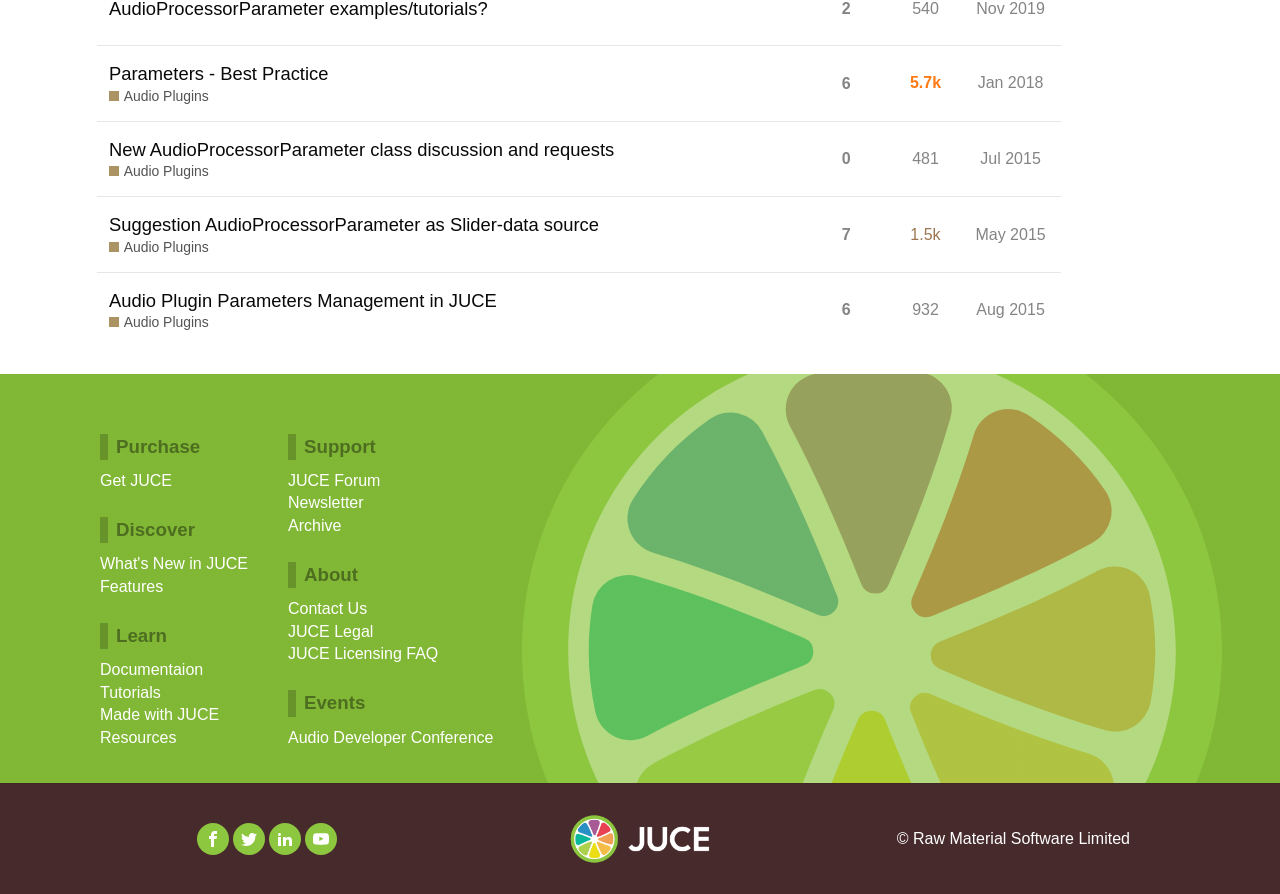What is the link to get JUCE?
Could you answer the question in a detailed manner, providing as much information as possible?

I found the link to get JUCE by looking at the heading 'Purchase' and the link element with the text 'Get JUCE'.